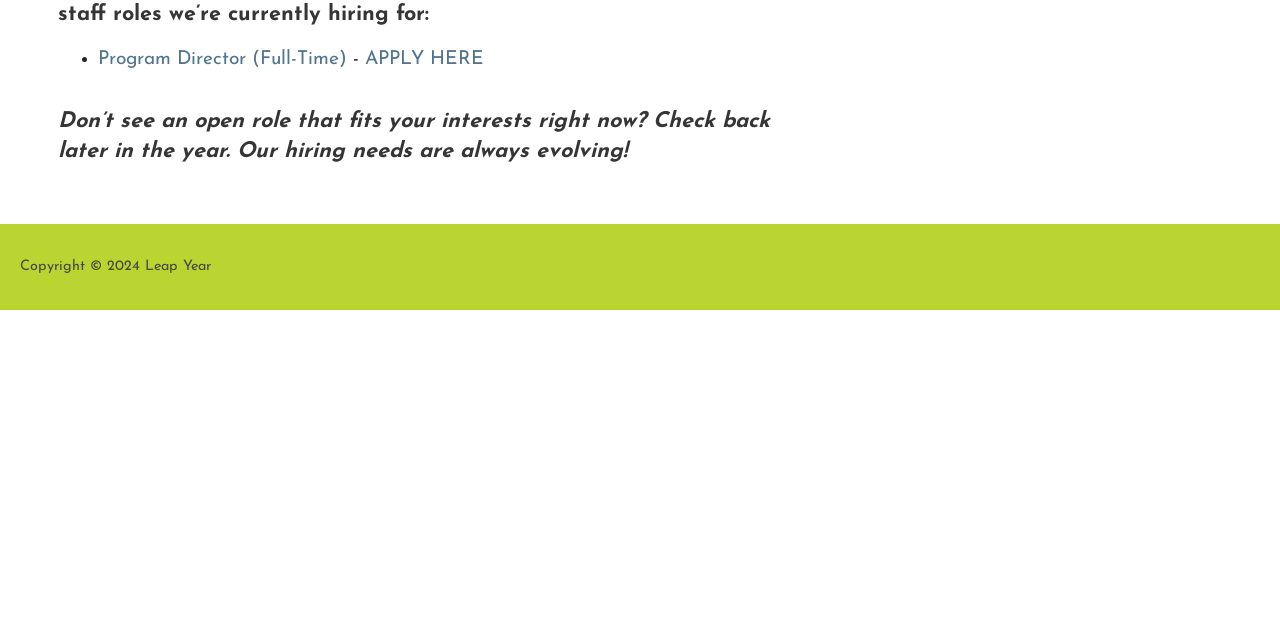Identify and provide the bounding box for the element described by: "APPLY HERE".

[0.285, 0.079, 0.378, 0.108]